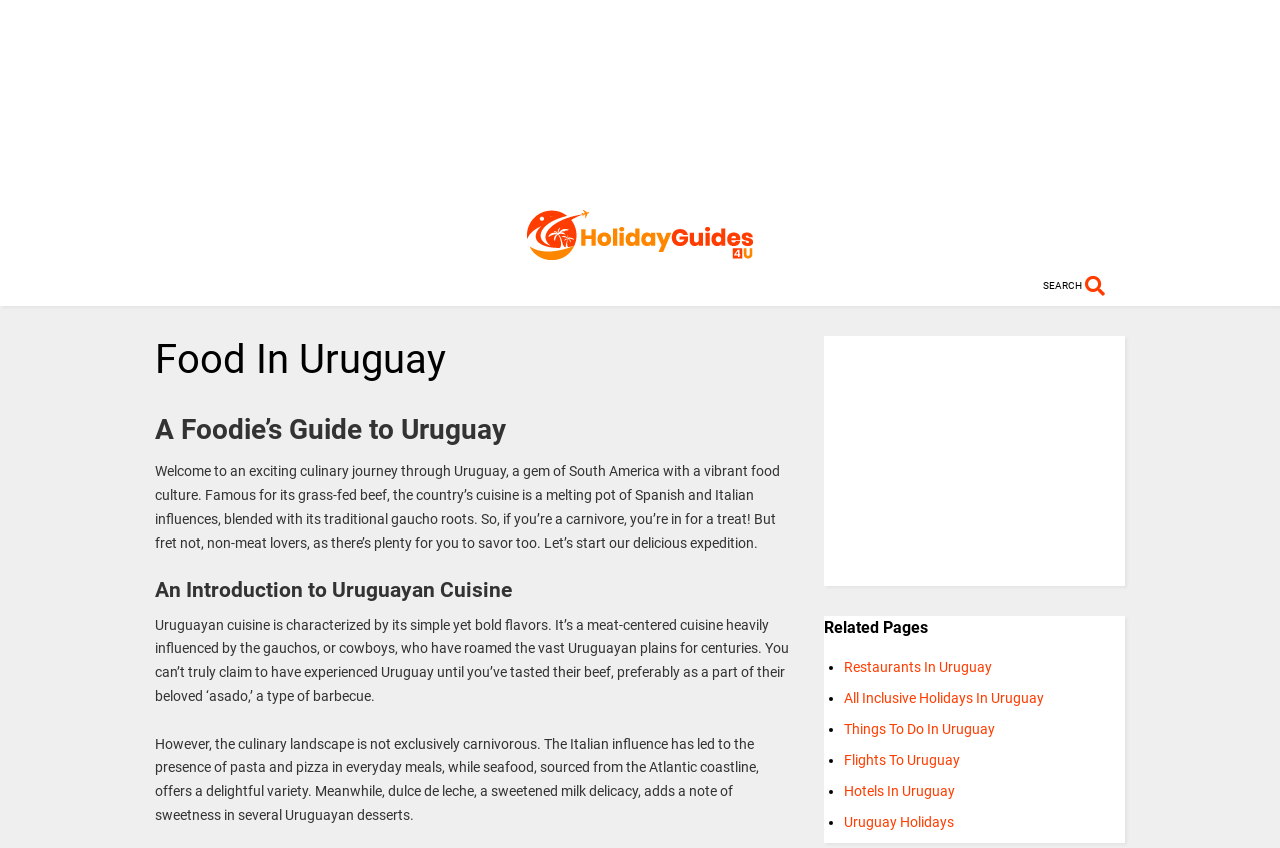Given the description of the UI element: "Hotels In Uruguay", predict the bounding box coordinates in the form of [left, top, right, bottom], with each value being a float between 0 and 1.

[0.66, 0.923, 0.746, 0.942]